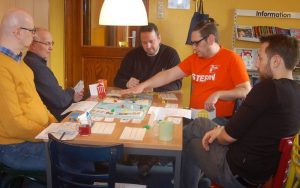What type of light source is above the table?
From the details in the image, answer the question comprehensively.

The atmosphere appears to be friendly and focused, with participants likely discussing their moves and strategies, and this ambiance is enhanced by the soft light provided by the overhead lamp above the table.